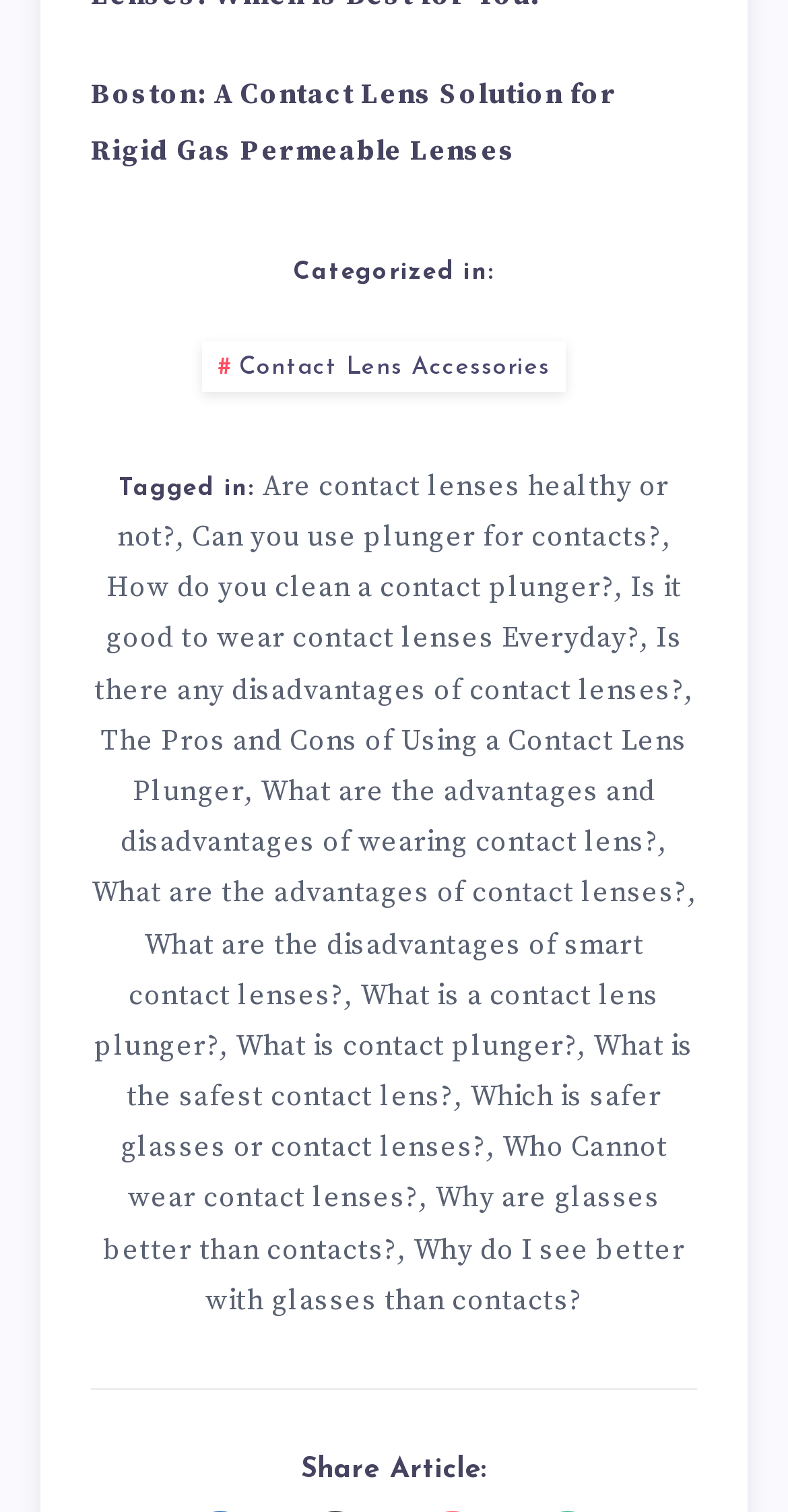Please specify the bounding box coordinates of the element that should be clicked to execute the given instruction: 'Read about the pros and cons of using a contact lens plunger'. Ensure the coordinates are four float numbers between 0 and 1, expressed as [left, top, right, bottom].

[0.128, 0.478, 0.872, 0.536]